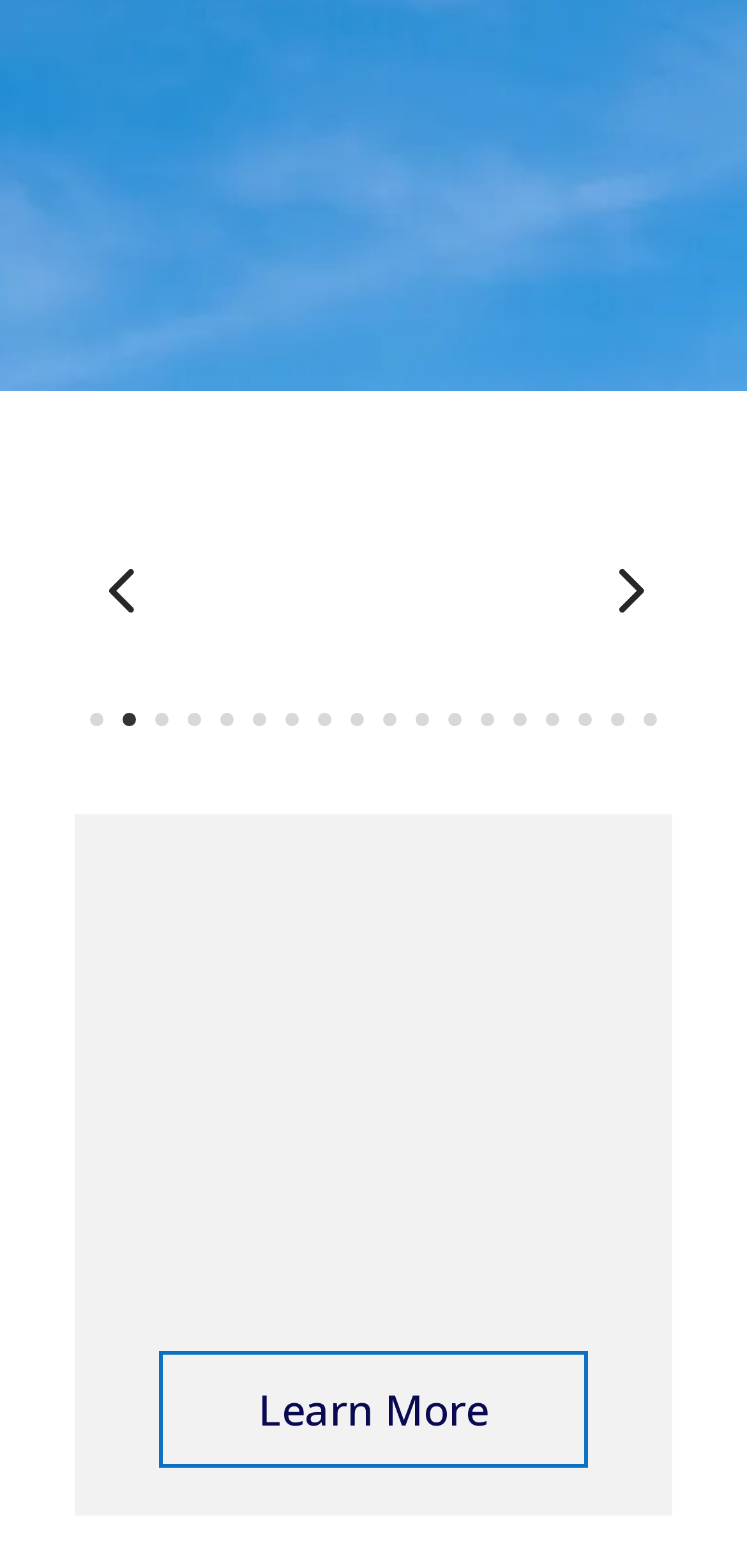Given the following UI element description: "Learn More", find the bounding box coordinates in the webpage screenshot.

[0.213, 0.862, 0.787, 0.937]